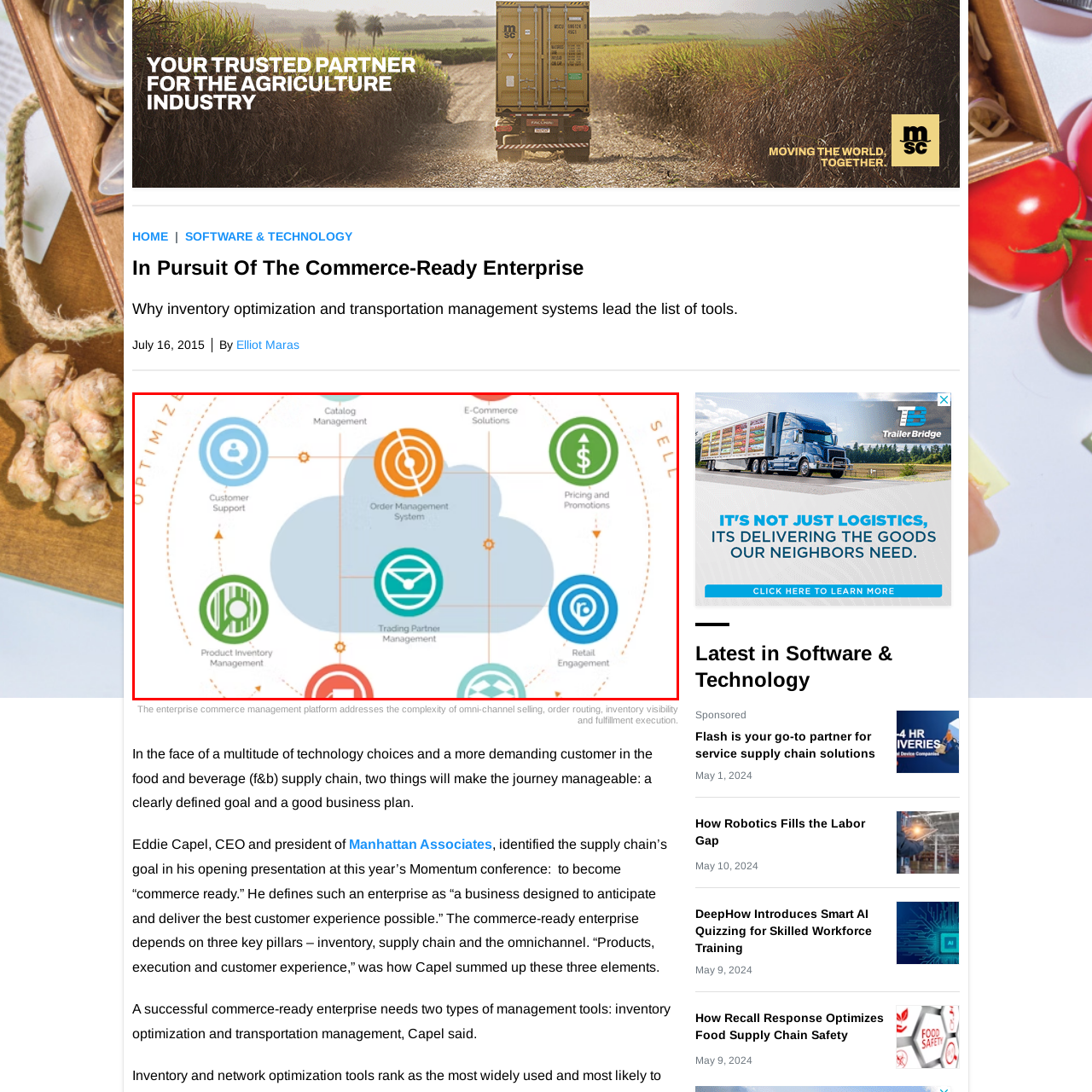View the portion of the image within the red bounding box and answer this question using a single word or phrase:
What is the purpose of the platform?

Optimizing operations and enhancing customer experience